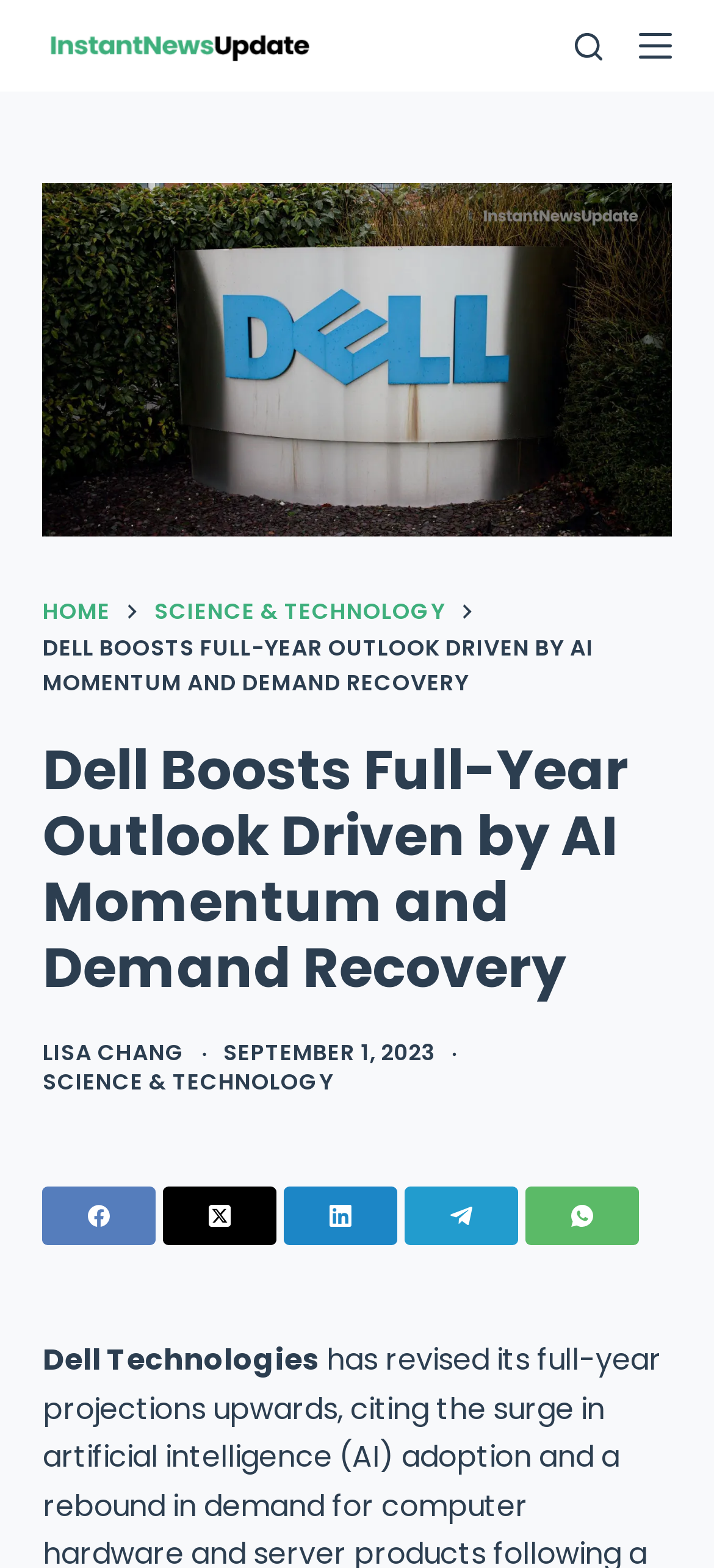Please answer the following question using a single word or phrase: What is the company mentioned in this article?

Dell Technologies